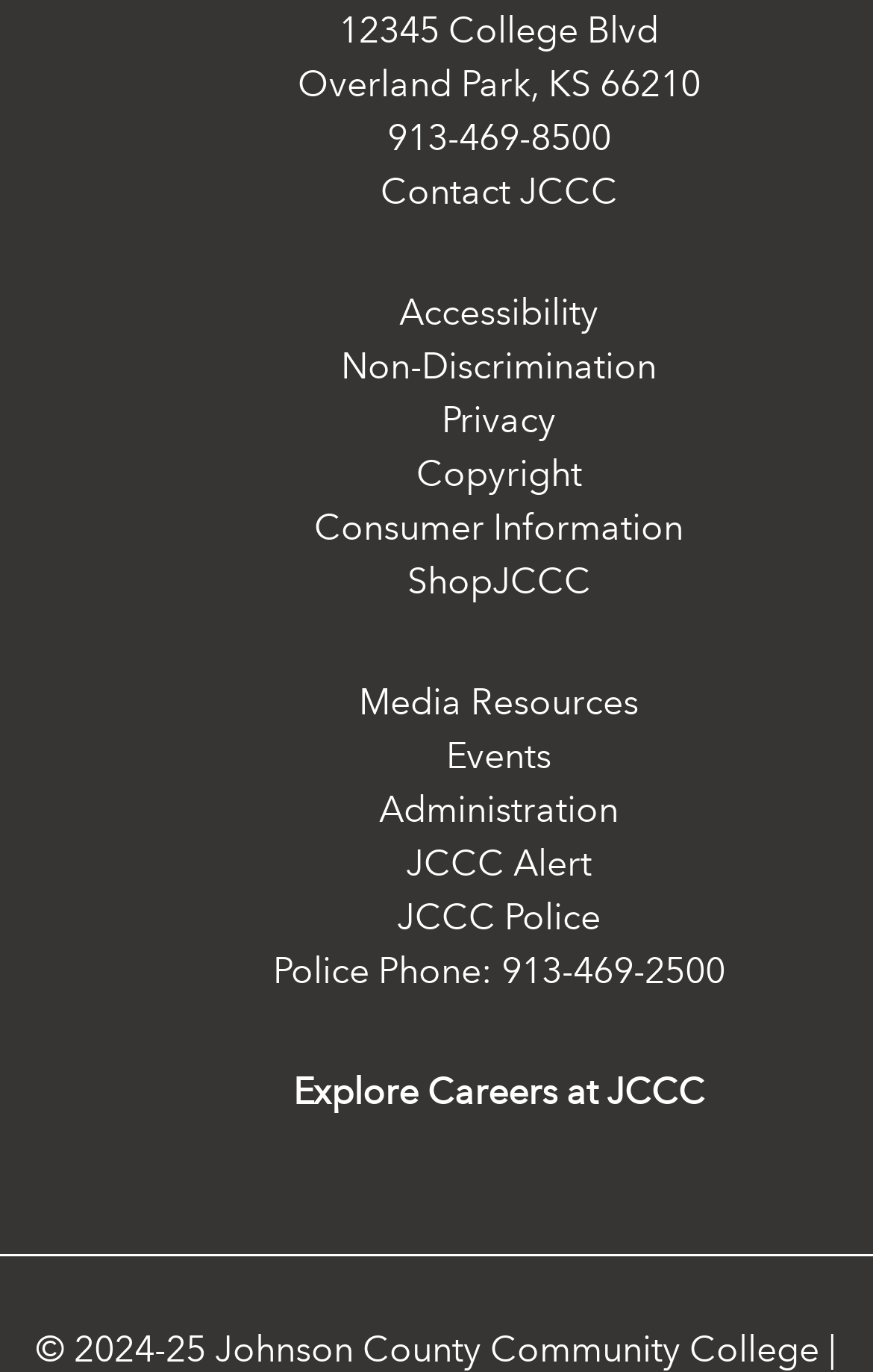Indicate the bounding box coordinates of the element that needs to be clicked to satisfy the following instruction: "Contact JCCC". The coordinates should be four float numbers between 0 and 1, i.e., [left, top, right, bottom].

[0.435, 0.125, 0.707, 0.156]